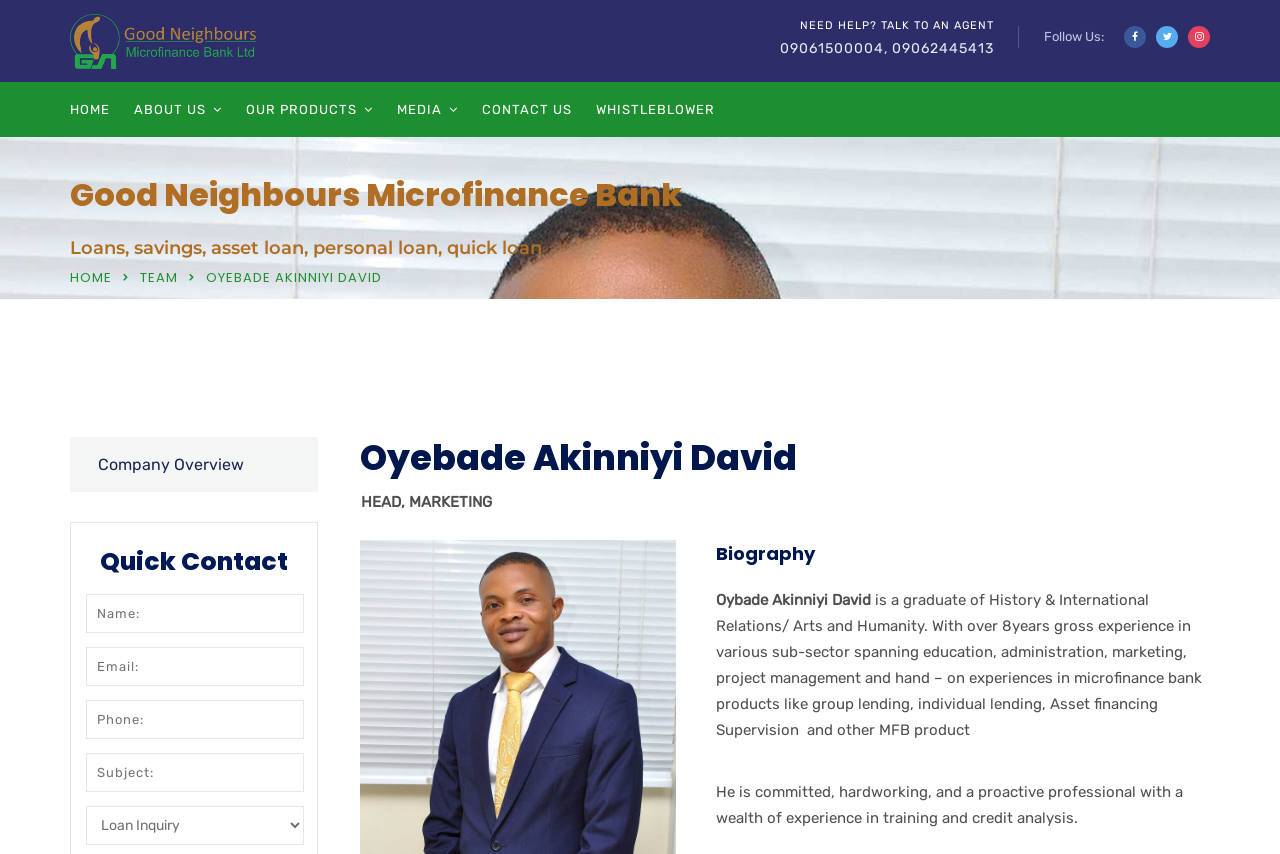Please specify the bounding box coordinates of the element that should be clicked to execute the given instruction: 'Follow us on social media'. Ensure the coordinates are four float numbers between 0 and 1, expressed as [left, top, right, bottom].

[0.878, 0.03, 0.895, 0.056]